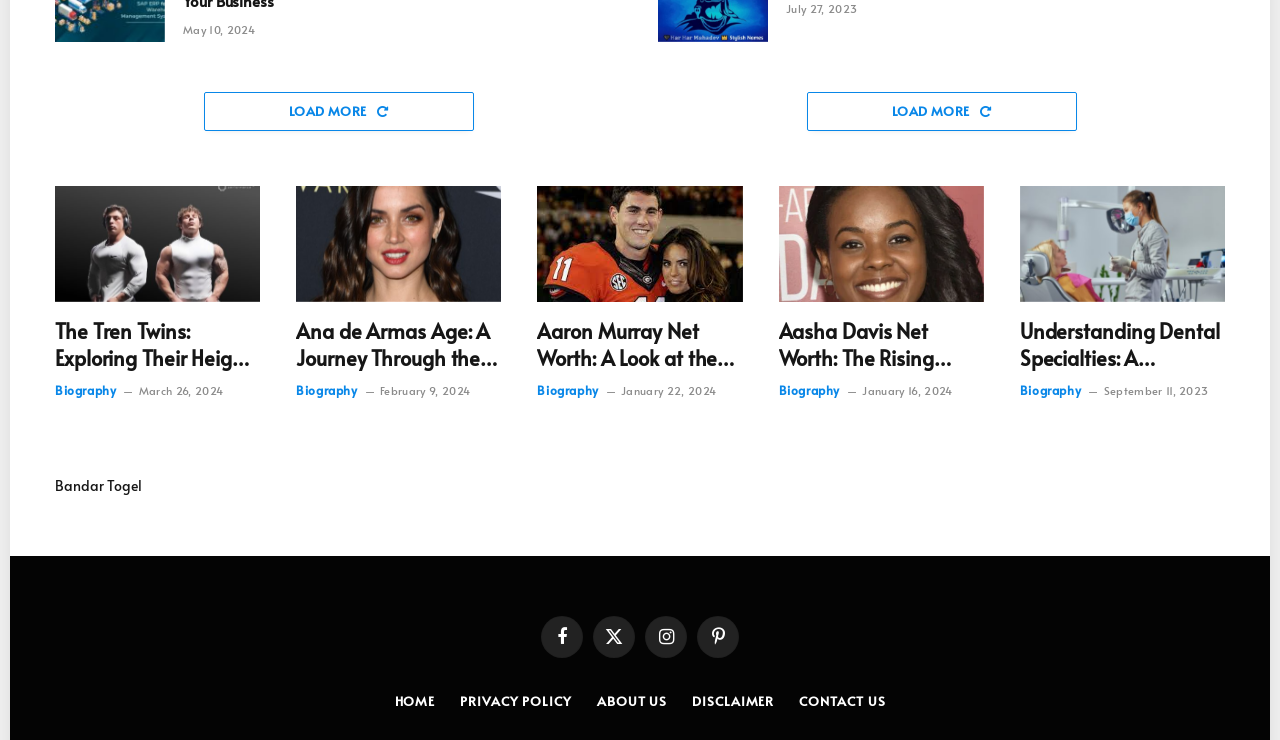Provide the bounding box coordinates of the area you need to click to execute the following instruction: "View Ana de Armas biography".

[0.231, 0.515, 0.279, 0.539]